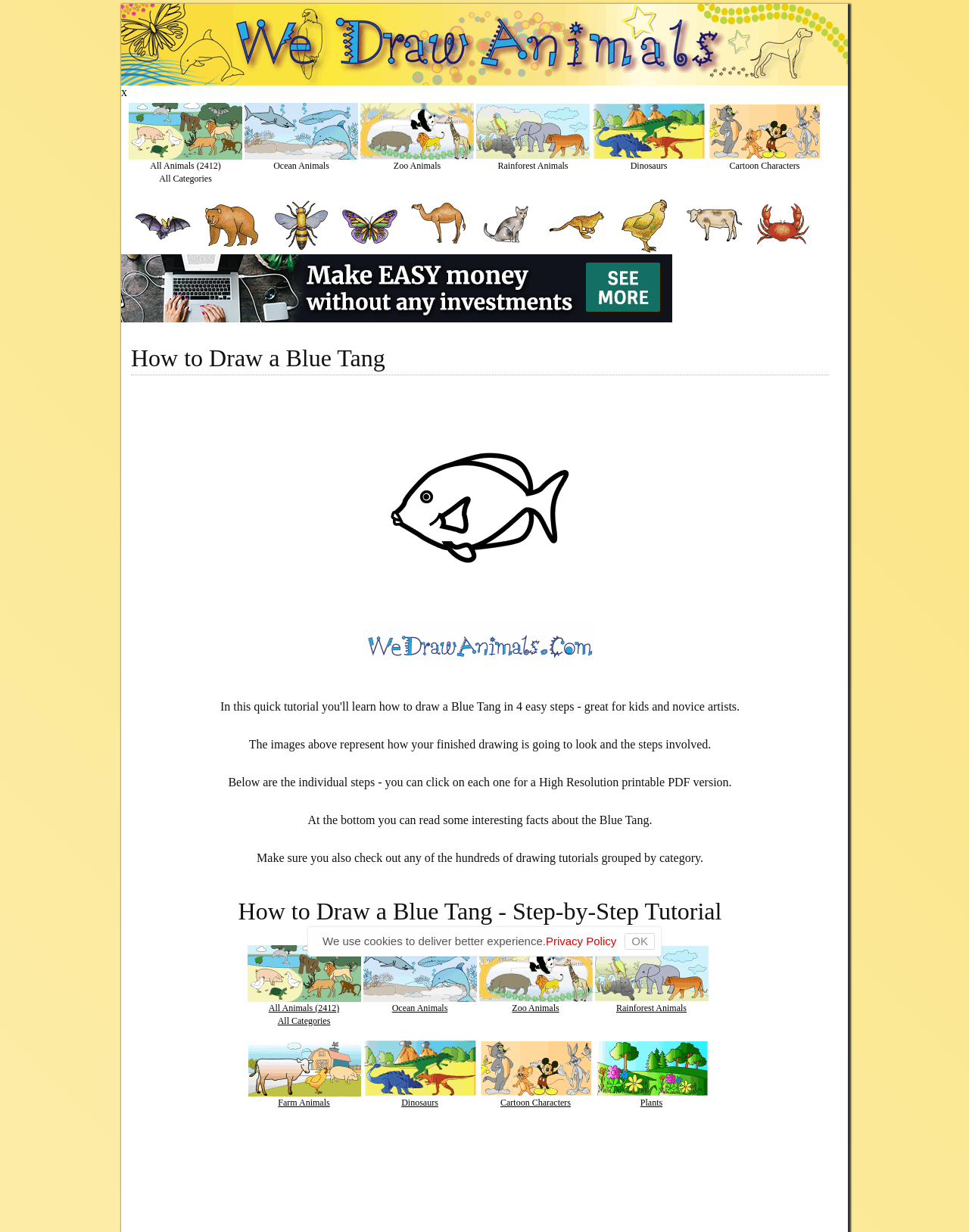Show the bounding box coordinates for the HTML element as described: "Motorcycle Insurance Online".

None